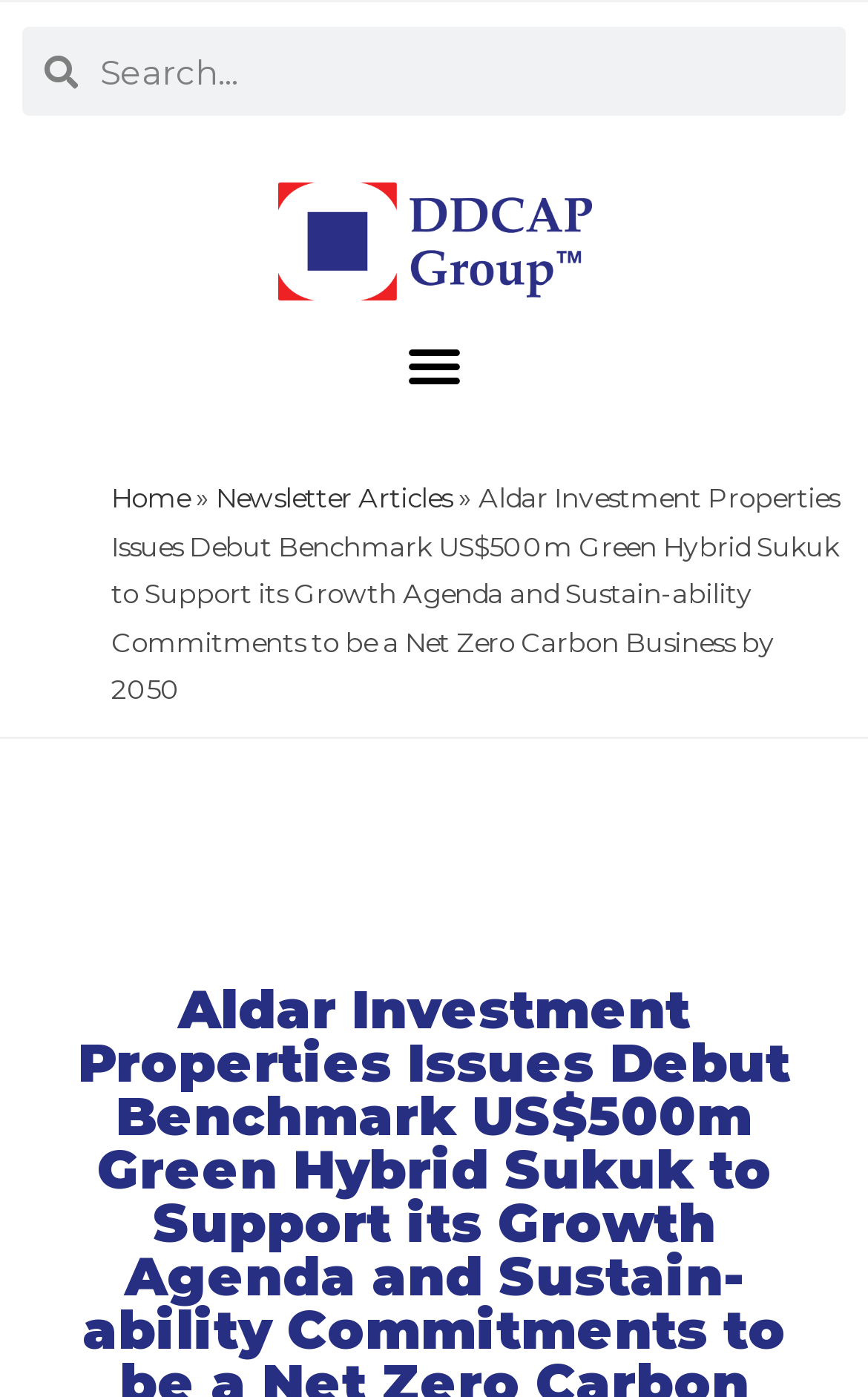Please provide a comprehensive response to the question based on the details in the image: What is the topic of the main article?

The main article on the webpage appears to be about Aldar Investment Properties issuing a debut benchmark US$500m Green Hybrid Sukuk to support its growth agenda and sustainability commitments. The article title is 'Aldar Investment Properties Issues Debut Benchmark US$500m Green Hybrid Sukuk to Support its Growth Agenda and Sustain-ability Commitments to be a Net Zero Carbon Business by 2050'.